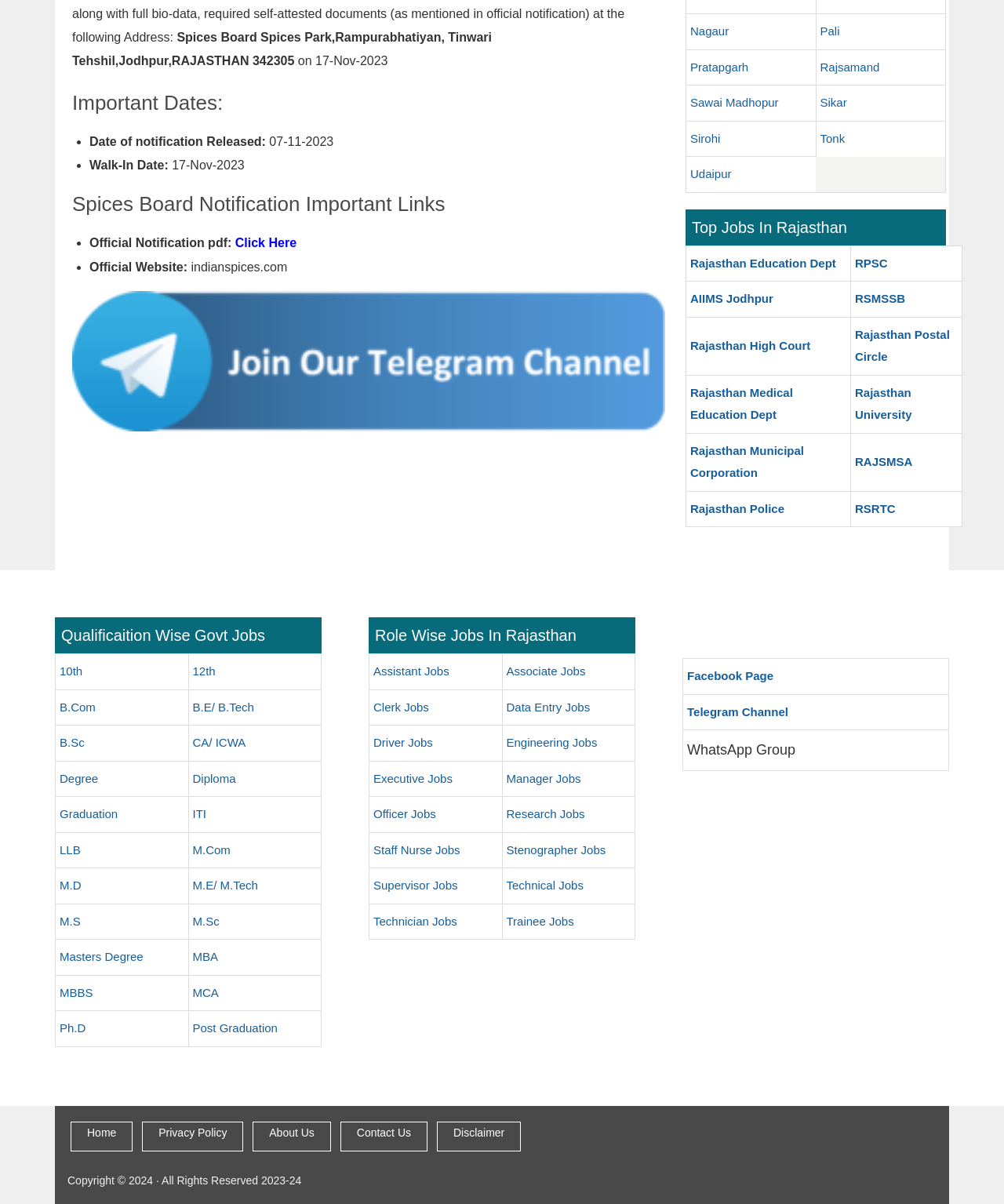Analyze the image and answer the question with as much detail as possible: 
What are the links provided under 'Spices Board Notification Important Links'?

Under the 'Spices Board Notification Important Links' section, there are two links provided, which are 'Official Notification pdf' and 'Official Website'.